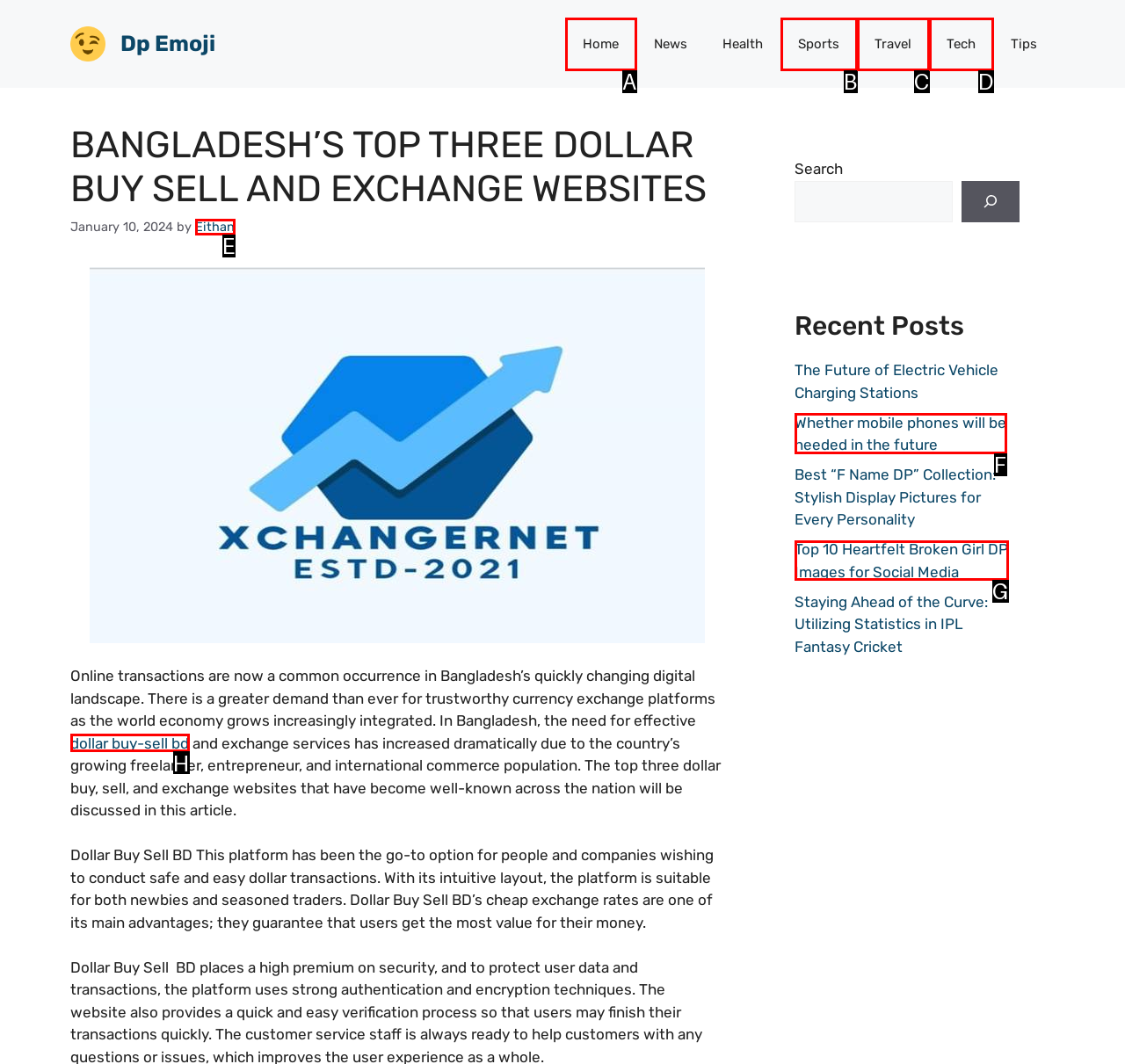From the description: dollar buy-sell bd, select the HTML element that fits best. Reply with the letter of the appropriate option.

H